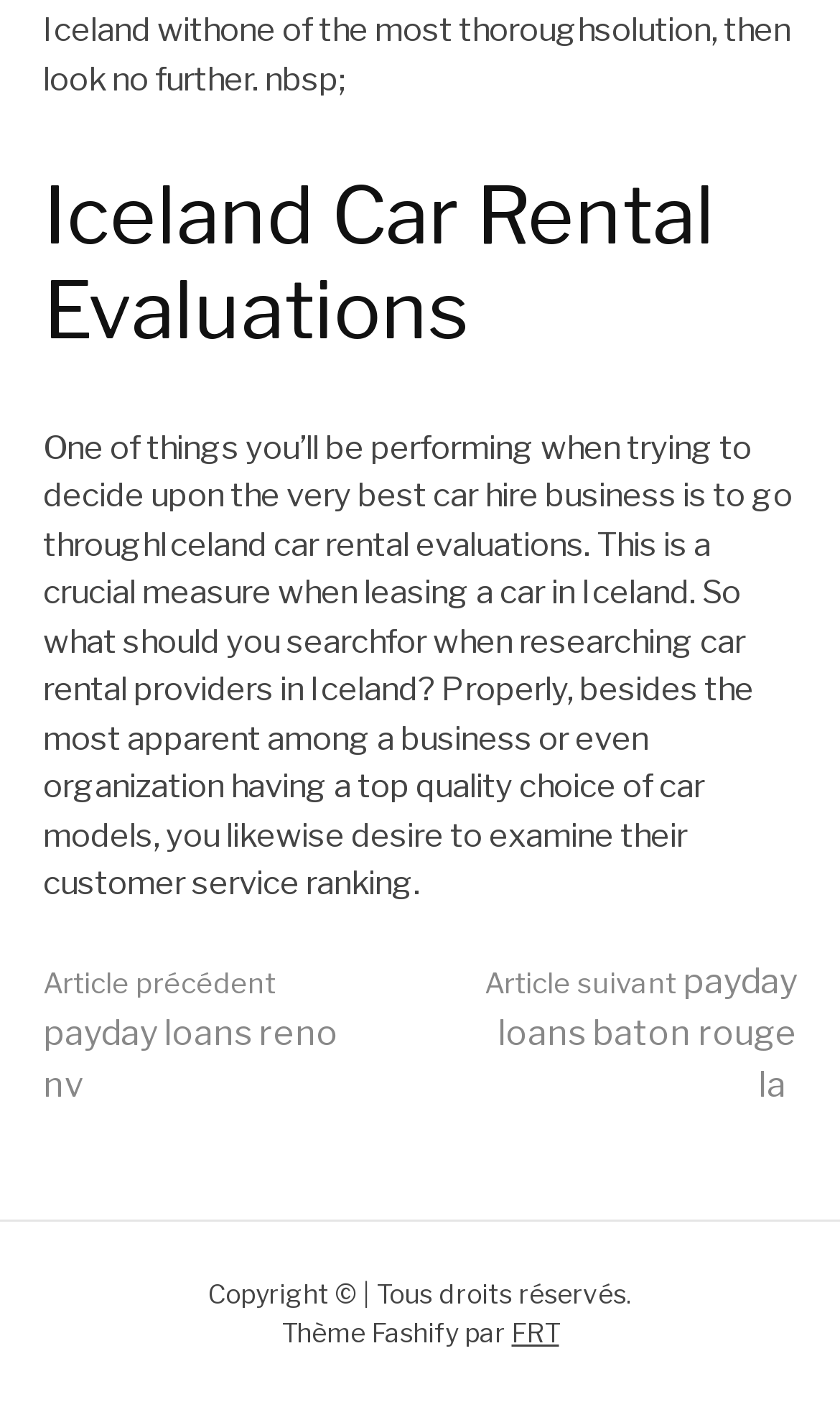From the webpage screenshot, identify the region described by FRT. Provide the bounding box coordinates as (top-left x, top-left y, bottom-right x, bottom-right y), with each value being a floating point number between 0 and 1.

[0.609, 0.936, 0.665, 0.959]